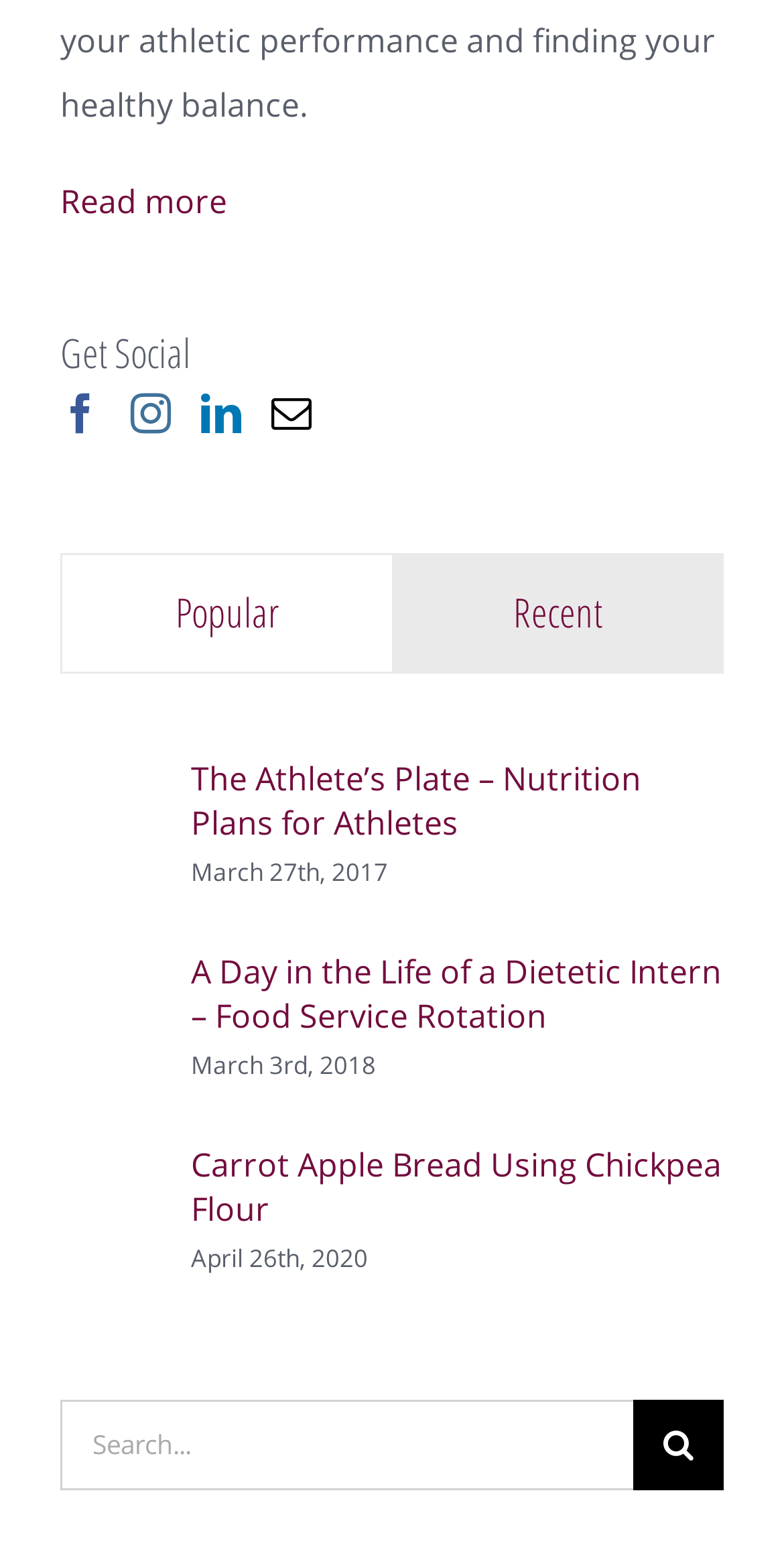How many links are there under the 'Get Social' heading?
Please answer the question with a detailed response using the information from the screenshot.

I counted the links under the 'Get Social' heading and found four links, which are Facebook, Instagram, LinkedIn, and Mail.